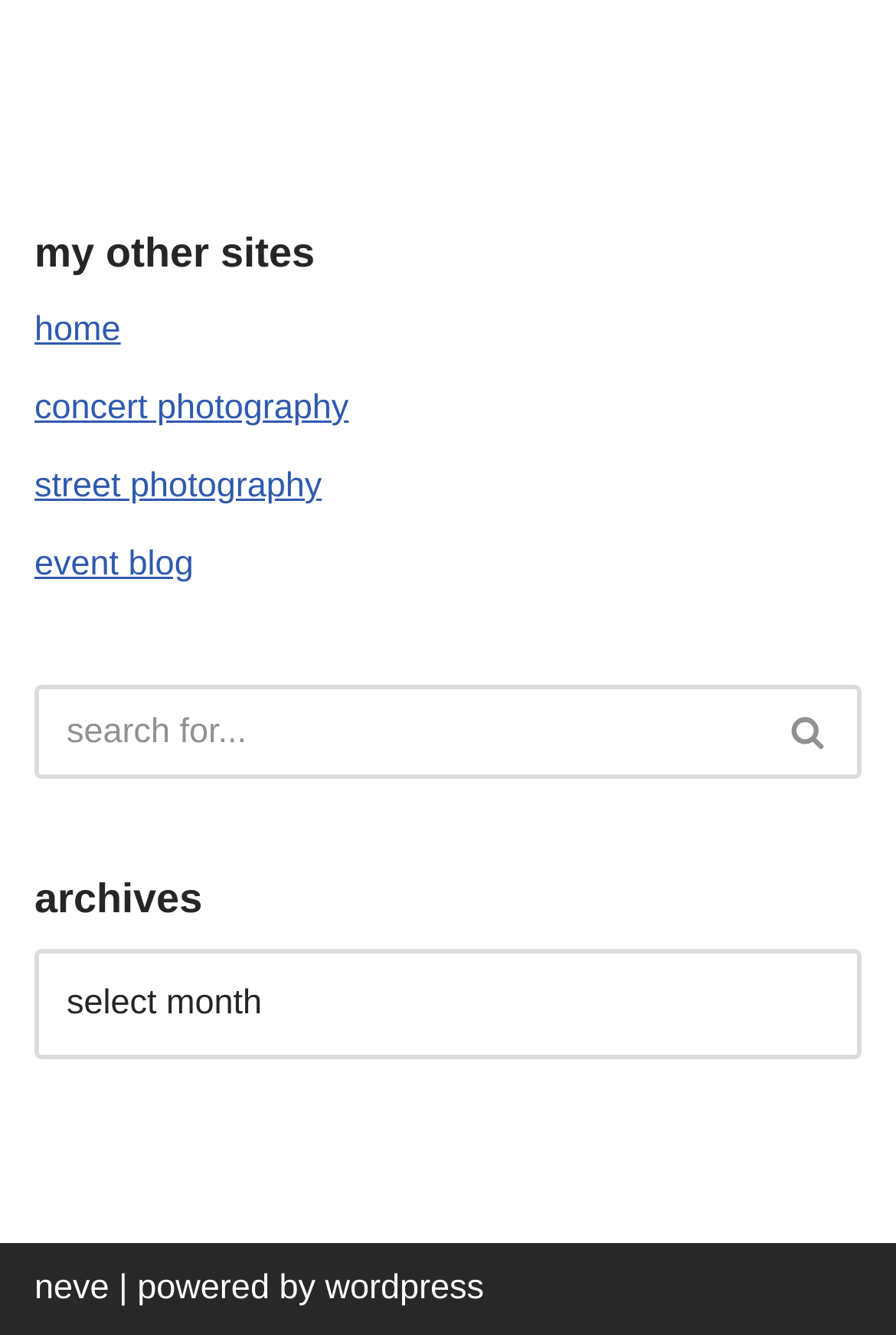Please provide a comprehensive answer to the question based on the screenshot: What is the text next to the search box?

I looked at the search box and found the text 'Search' next to it, which is likely a label or a placeholder text.